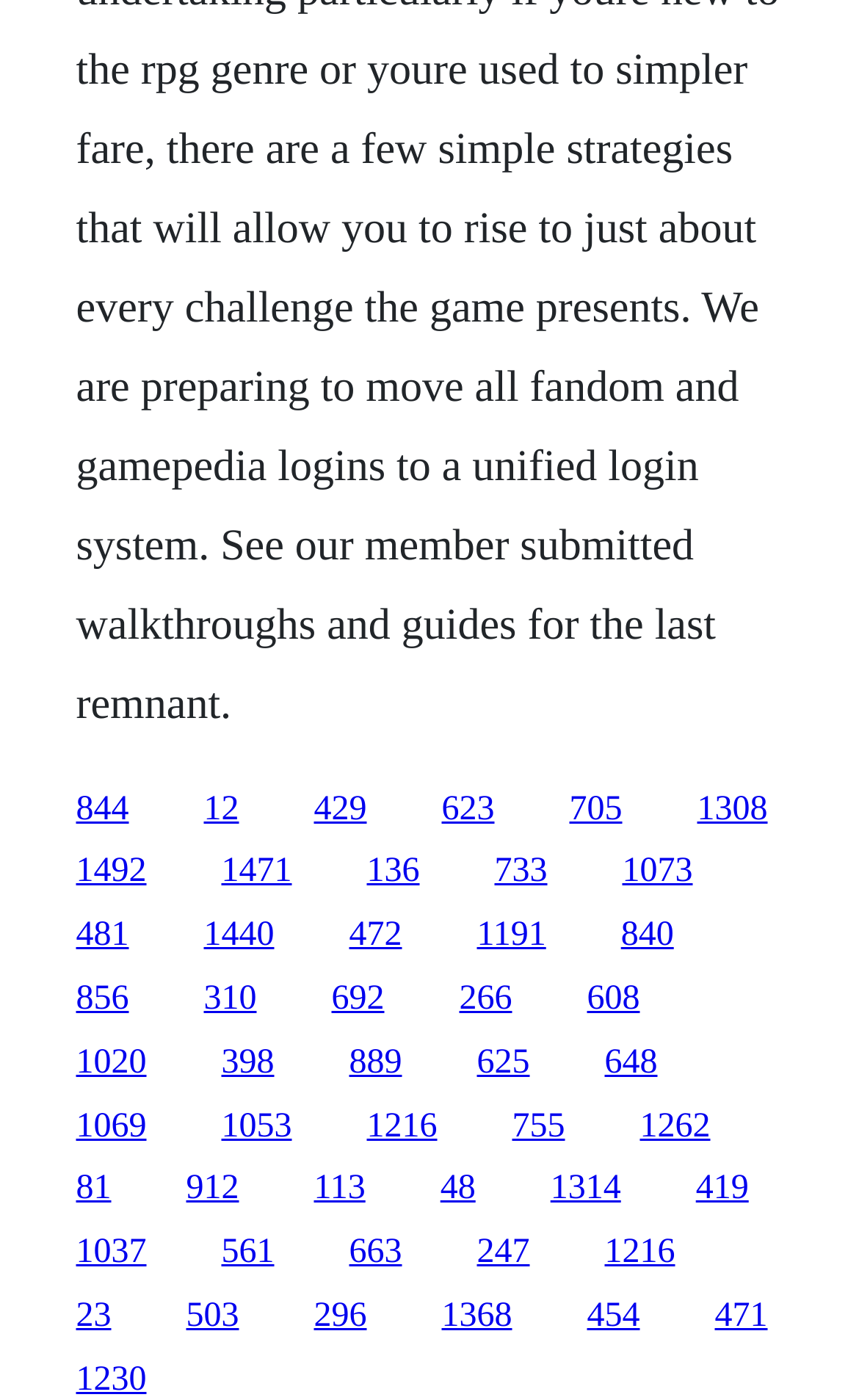Determine the bounding box coordinates of the section to be clicked to follow the instruction: "click the first link". The coordinates should be given as four float numbers between 0 and 1, formatted as [left, top, right, bottom].

[0.088, 0.564, 0.15, 0.591]